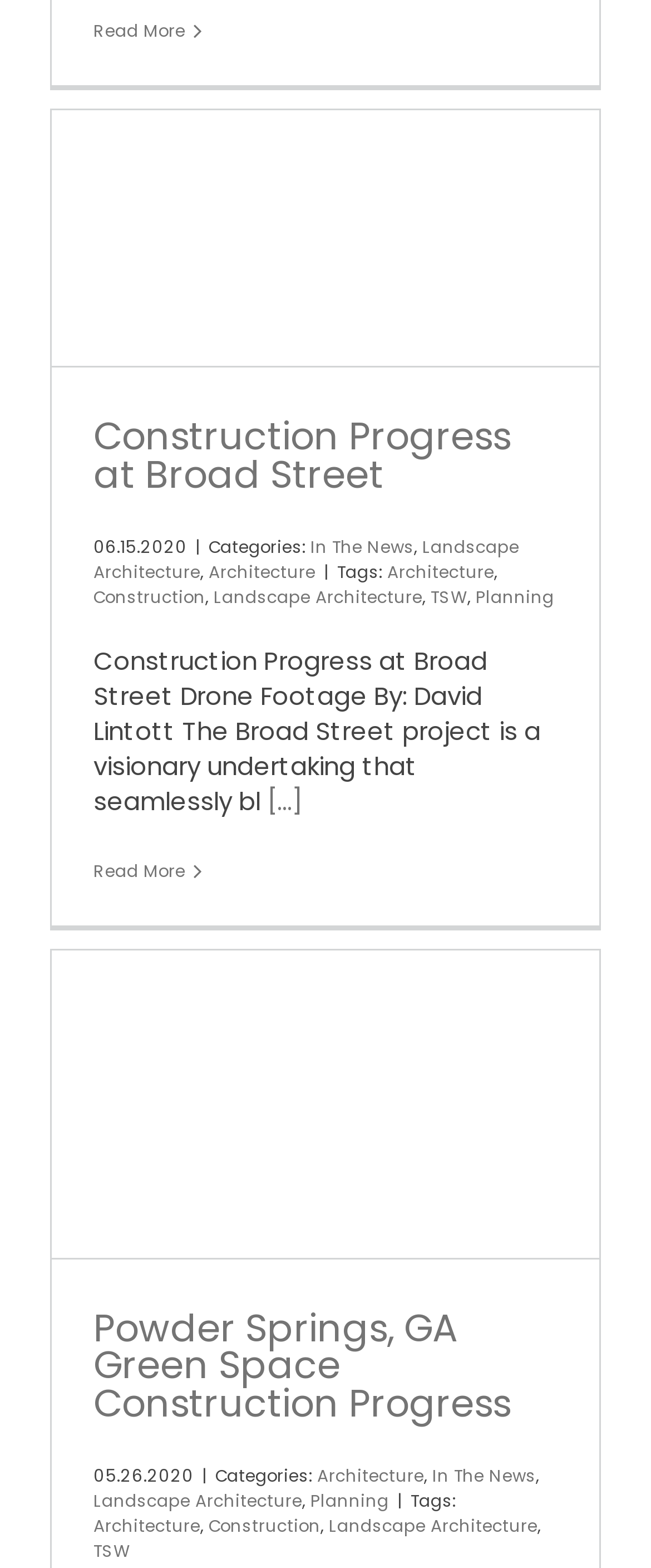What is the title of the first article?
Use the image to answer the question with a single word or phrase.

Construction Progress at Broad Street